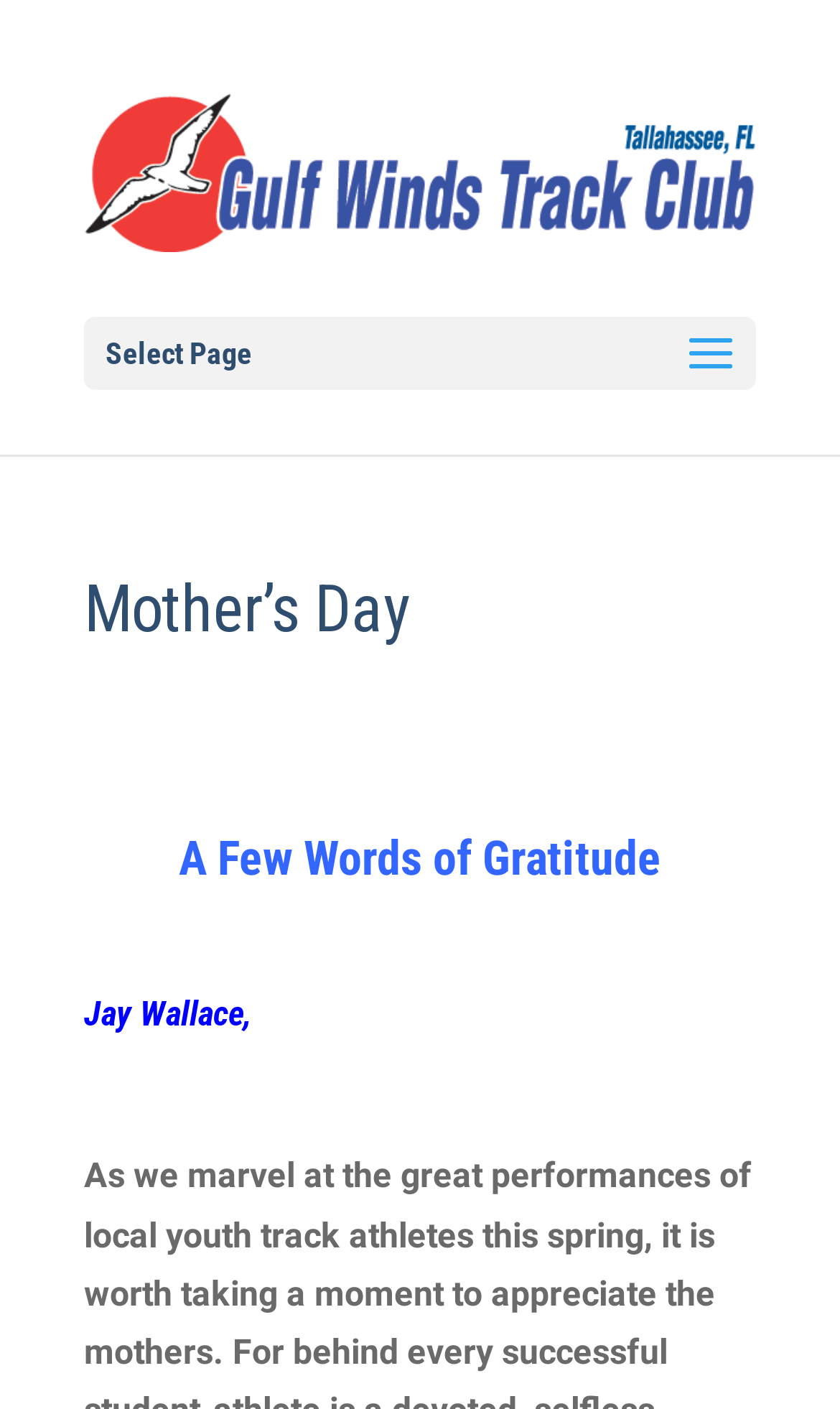What is the name of the person expressing gratitude?
Please ensure your answer to the question is detailed and covers all necessary aspects.

I found the answer by looking at the headings on the webpage. The heading 'A Few Words of Gratitude' is followed by the name 'Jay Wallace,' which suggests that Jay Wallace is the person expressing gratitude.